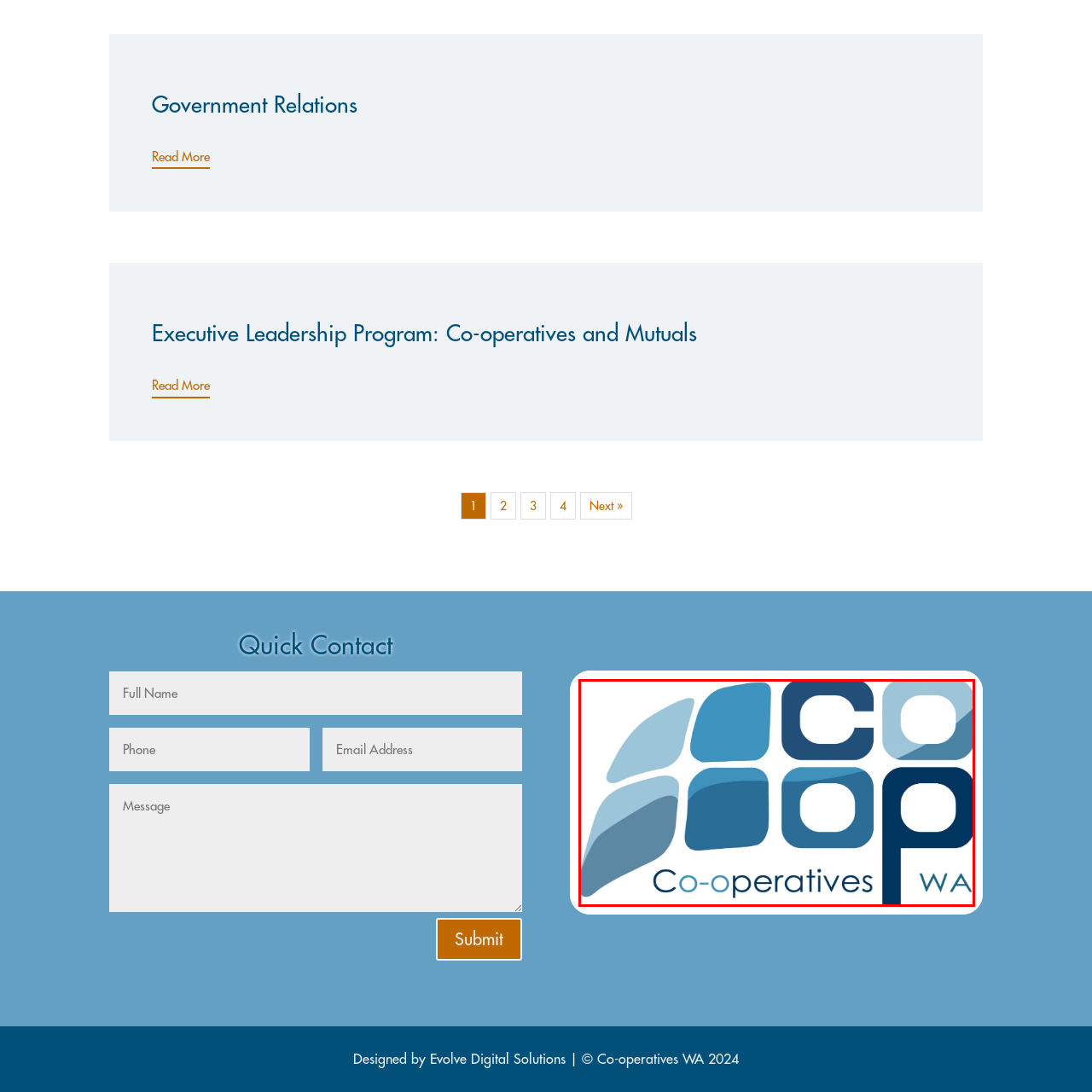What does the logo represent?  
Pay attention to the image within the red frame and give a detailed answer based on your observations from the image.

The unique arrangement of squares and circles in the logo represents connectivity and the cooperative spirit, which aligns with the goals and mission of Co-operatives WA.